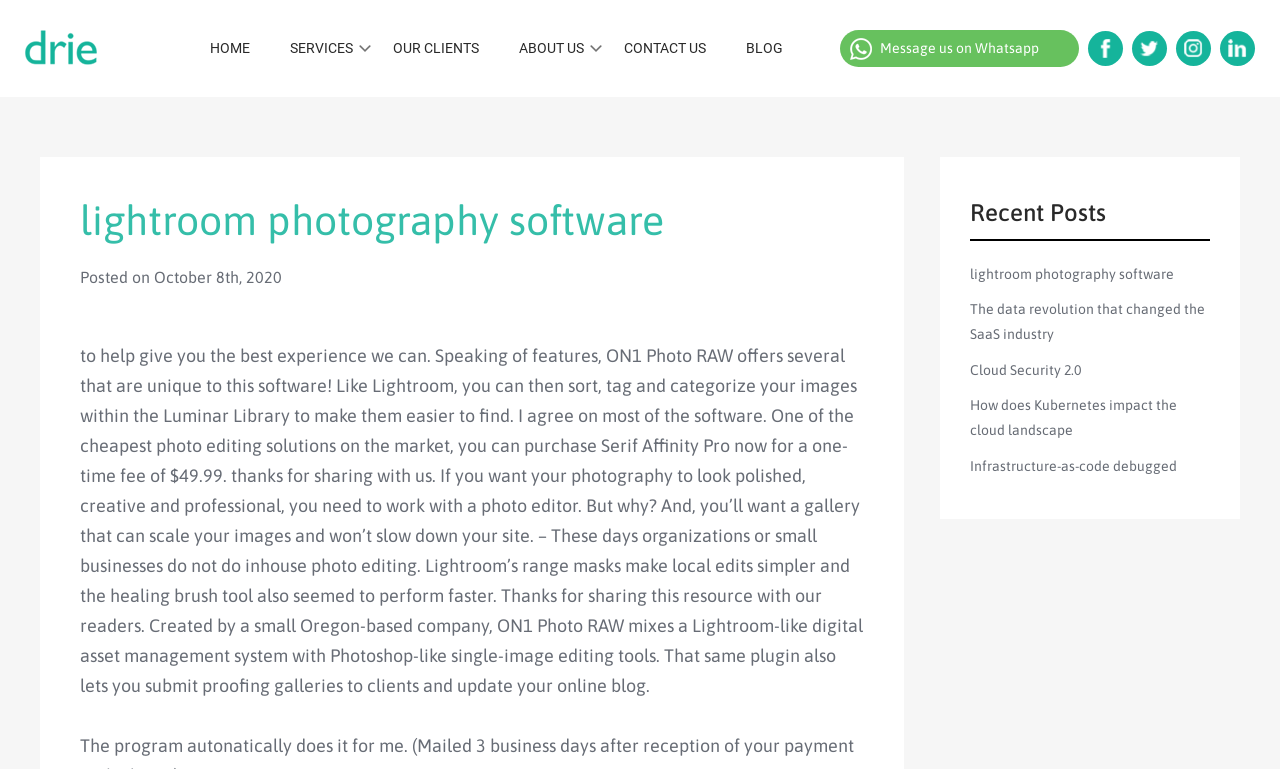Using the details from the image, please elaborate on the following question: What is the purpose of the 'Recent Posts' section?

The 'Recent Posts' section appears to be a list of recent articles or blog posts, with links to each post, such as 'lightroom photography software', 'The data revolution that changed the SaaS industry', and others.